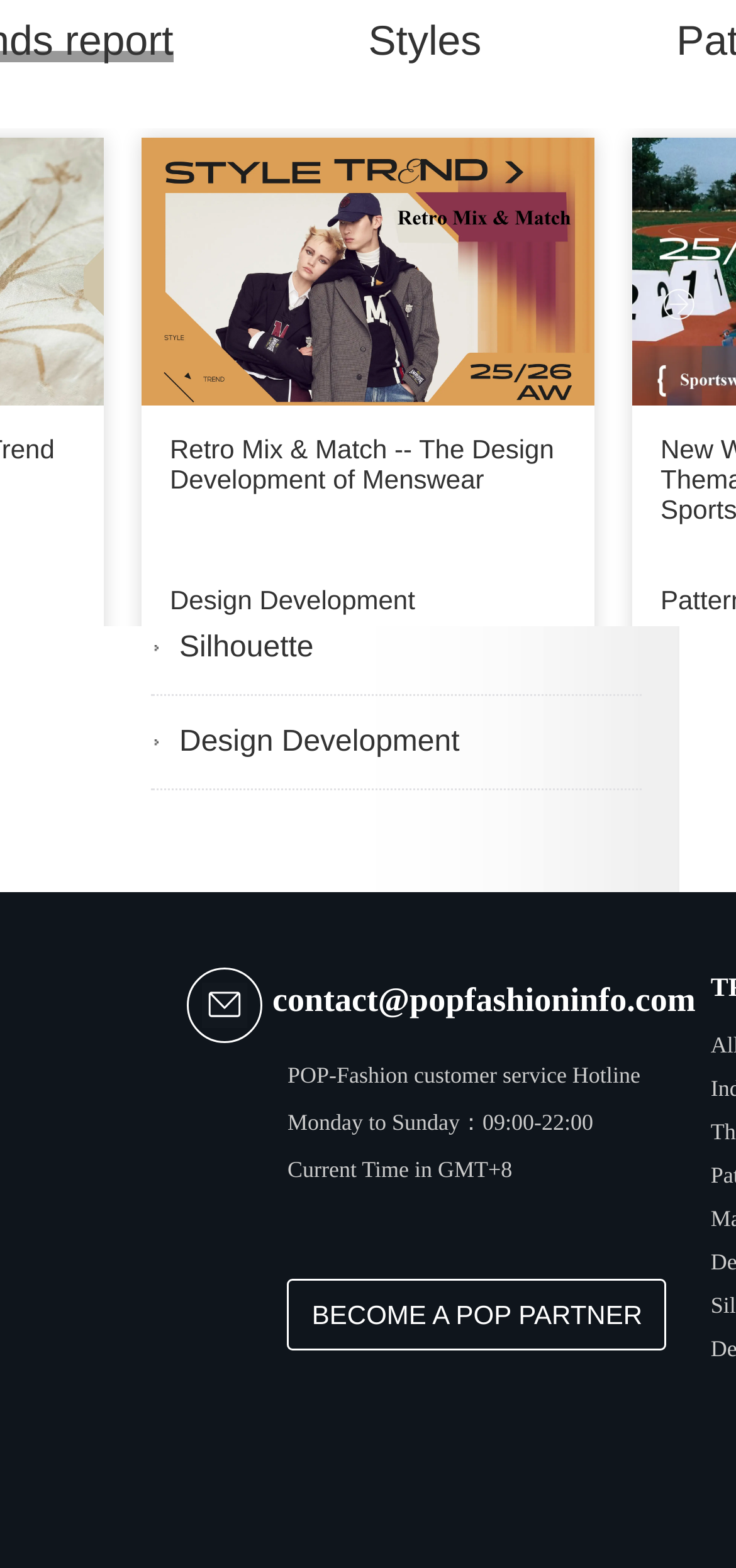Bounding box coordinates are specified in the format (top-left x, top-left y, bottom-right x, bottom-right y). All values are floating point numbers bounded between 0 and 1. Please provide the bounding box coordinate of the region this sentence describes: Styles

[0.5, 0.011, 0.654, 0.032]